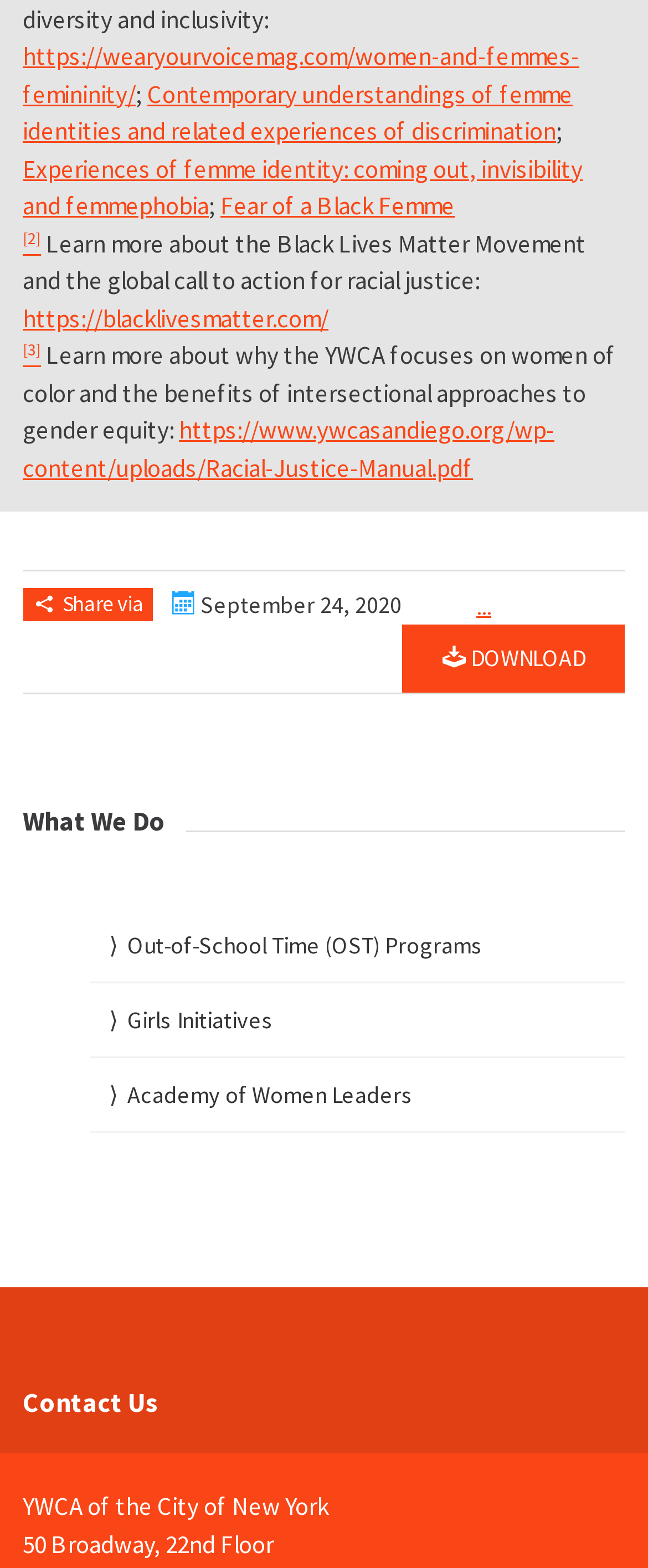Identify the bounding box coordinates for the element you need to click to achieve the following task: "Download the Racial Justice Manual". Provide the bounding box coordinates as four float numbers between 0 and 1, in the form [left, top, right, bottom].

[0.621, 0.398, 0.965, 0.442]